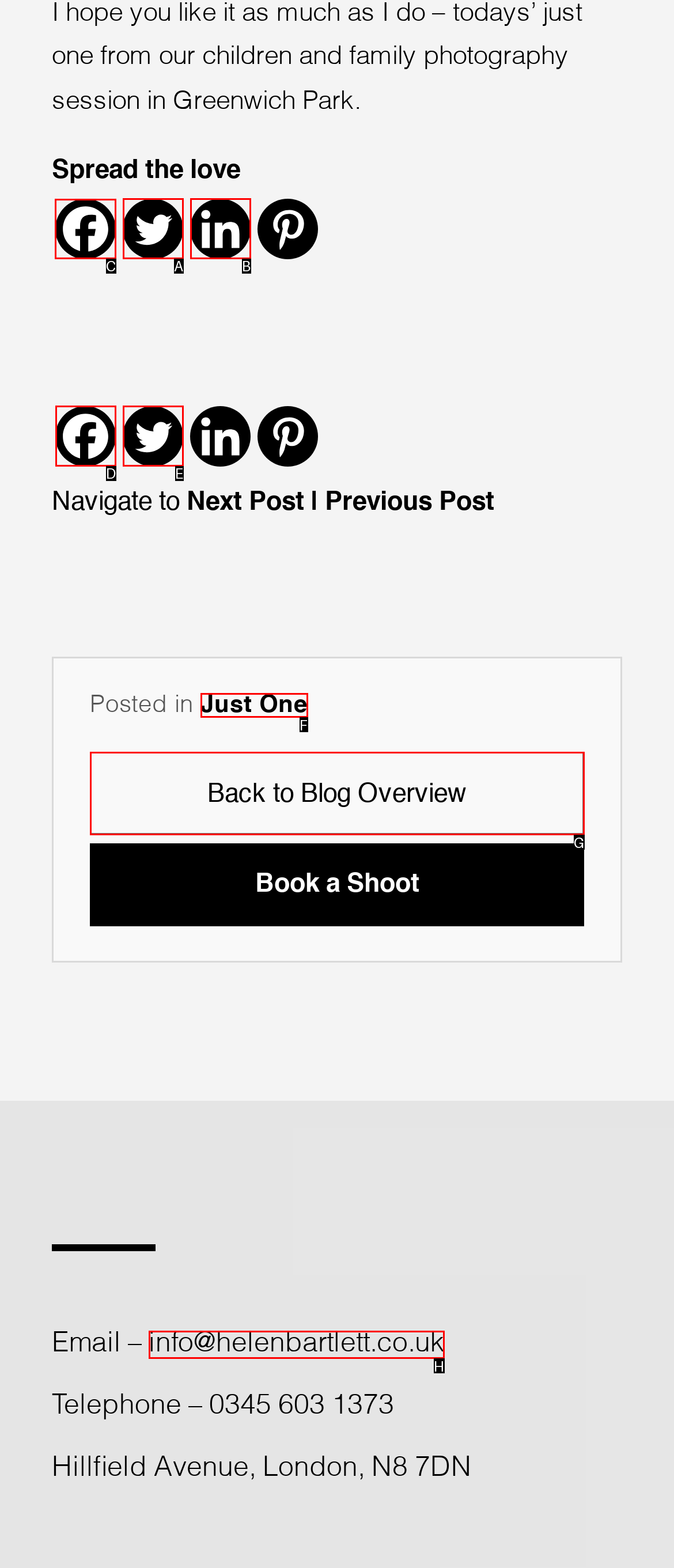Point out the specific HTML element to click to complete this task: Read about bed bugs Reply with the letter of the chosen option.

None